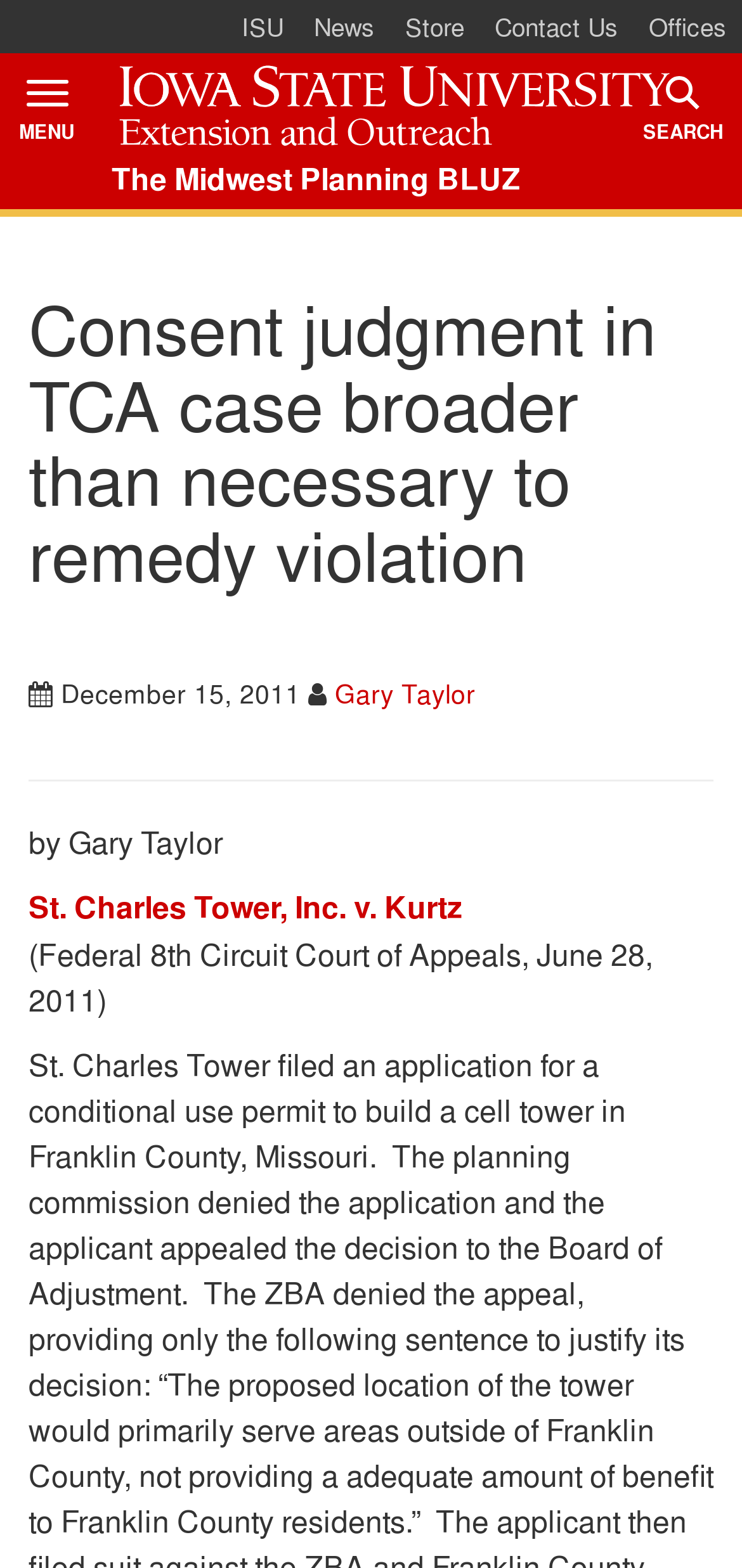Generate a thorough caption detailing the webpage content.

The webpage appears to be an article or news page from Iowa State University Extension and Outreach, specifically from The Midwest Planning BLUZ. At the top, there are five links: "ISU", "News", "Store", "Contact Us", and "Offices", aligned horizontally across the page. Below these links, there is a larger link to "Iowa State University Extension and Outreach" and another link to "The Midwest Planning BLUZ". 

On the top left, there are two buttons: "MENU TOGGLE" and "SEARCH TOGGLE". The main content of the page is a news article titled "Consent judgment in TCA case broader than necessary to remedy violation". The title is followed by a header section that includes the posting date, "December 15, 2011", and the author's name, "Gary Taylor", which is a link. 

Below the header section, there is a link to a related article, "St. Charles Tower, Inc. v. Kurtz", and a brief description of the article, "(Federal 8th Circuit Court of Appeals, June 28, 2011)". The overall structure of the page is organized, with clear headings and concise text.